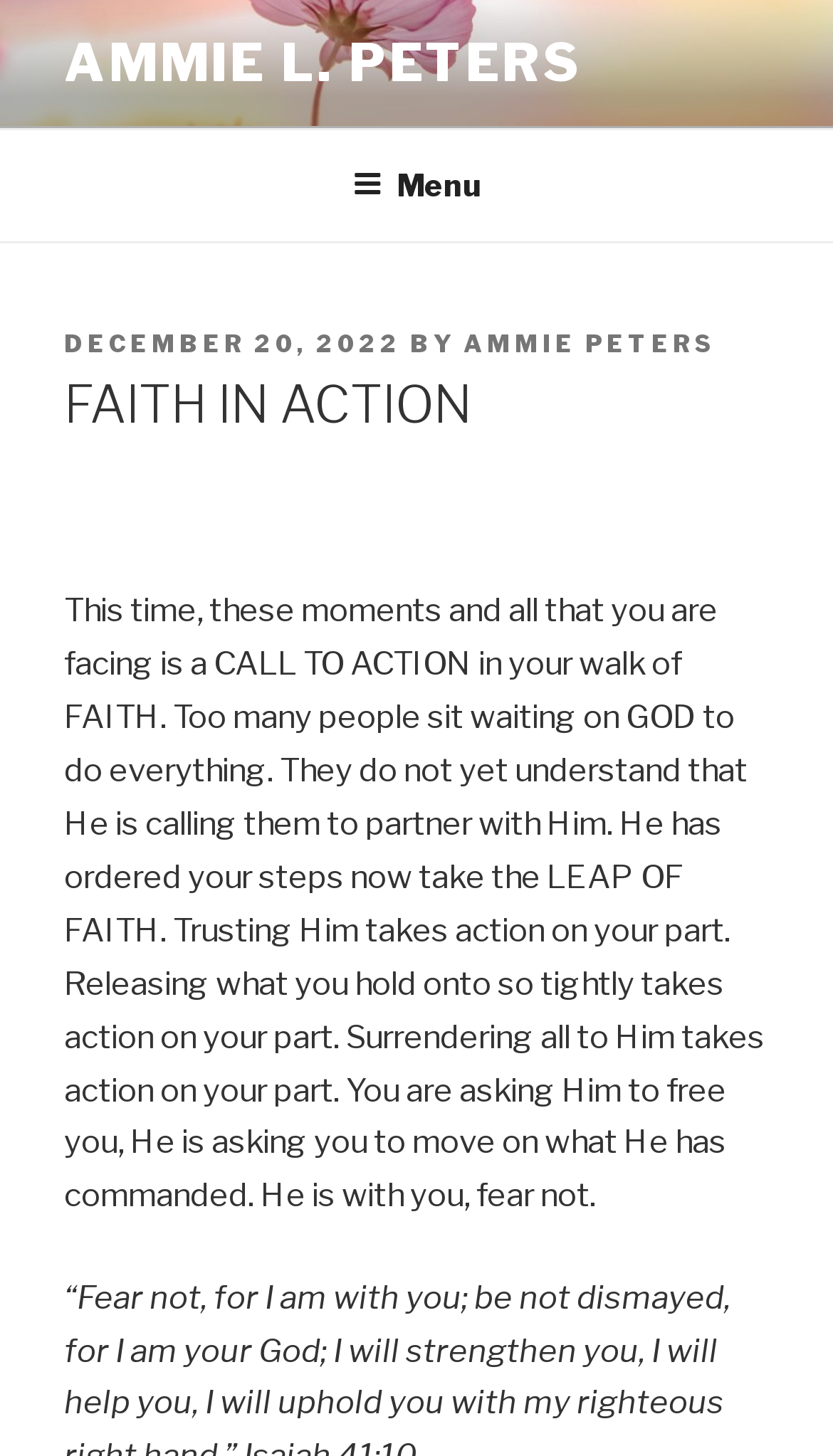What is the call to action mentioned in the post?
Based on the screenshot, provide your answer in one word or phrase.

LEAP OF FAITH